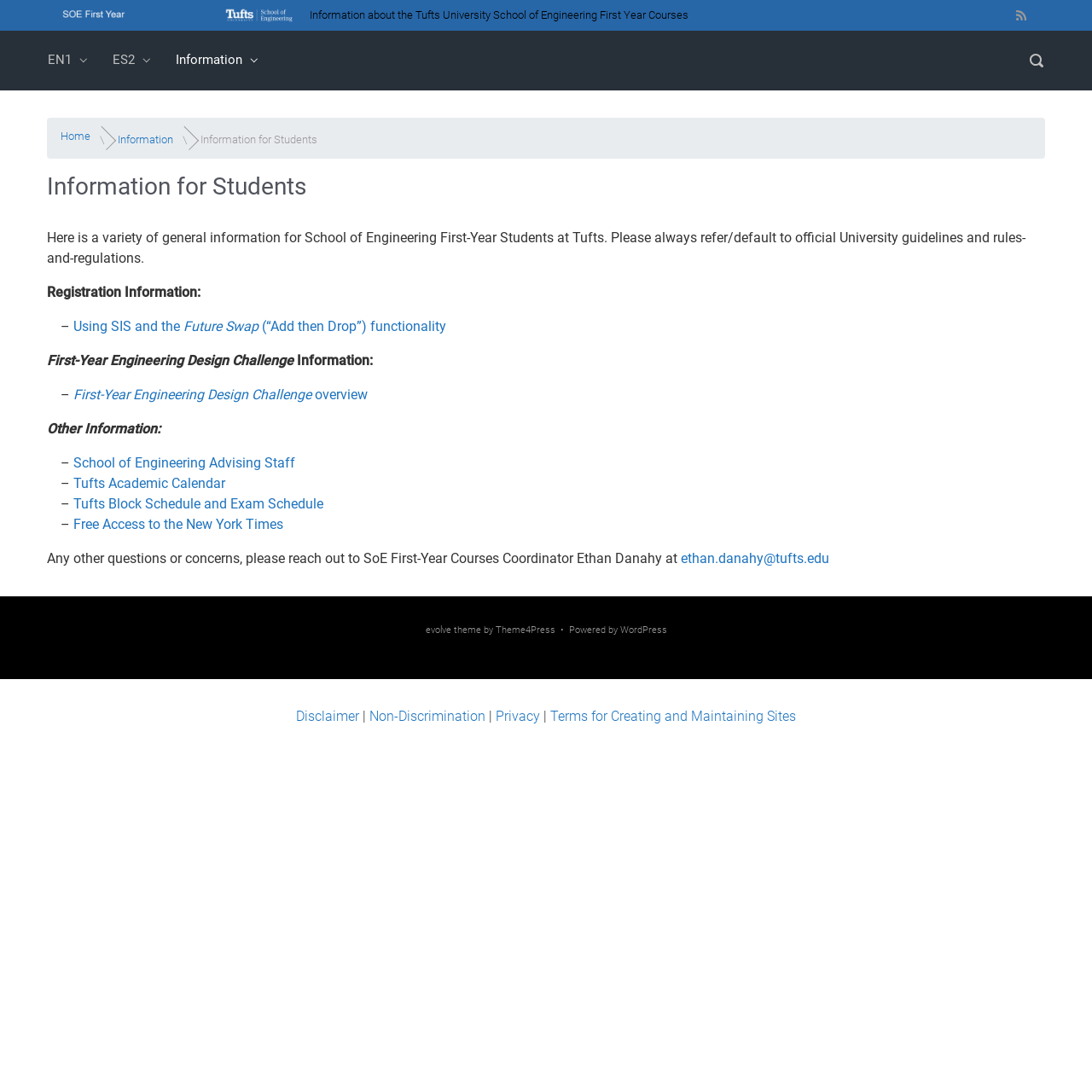Who is the contact person for first-year courses?
Refer to the image and provide a concise answer in one word or phrase.

Ethan Danahy